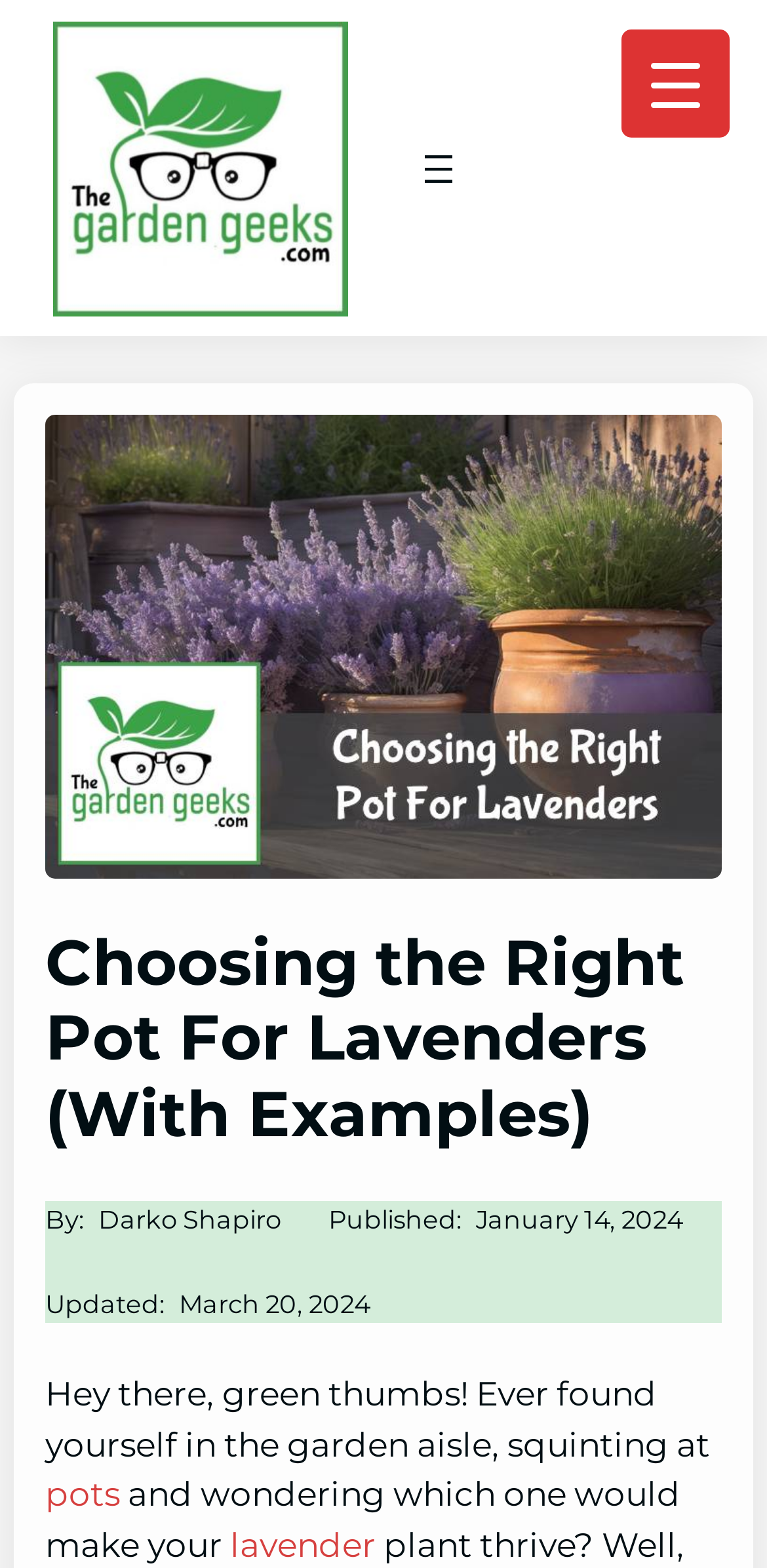Use the details in the image to answer the question thoroughly: 
What is the website's logo?

I found the website's logo by looking at the image with the text 'TheGardenGeeks-logo' which is located at the top of the webpage.